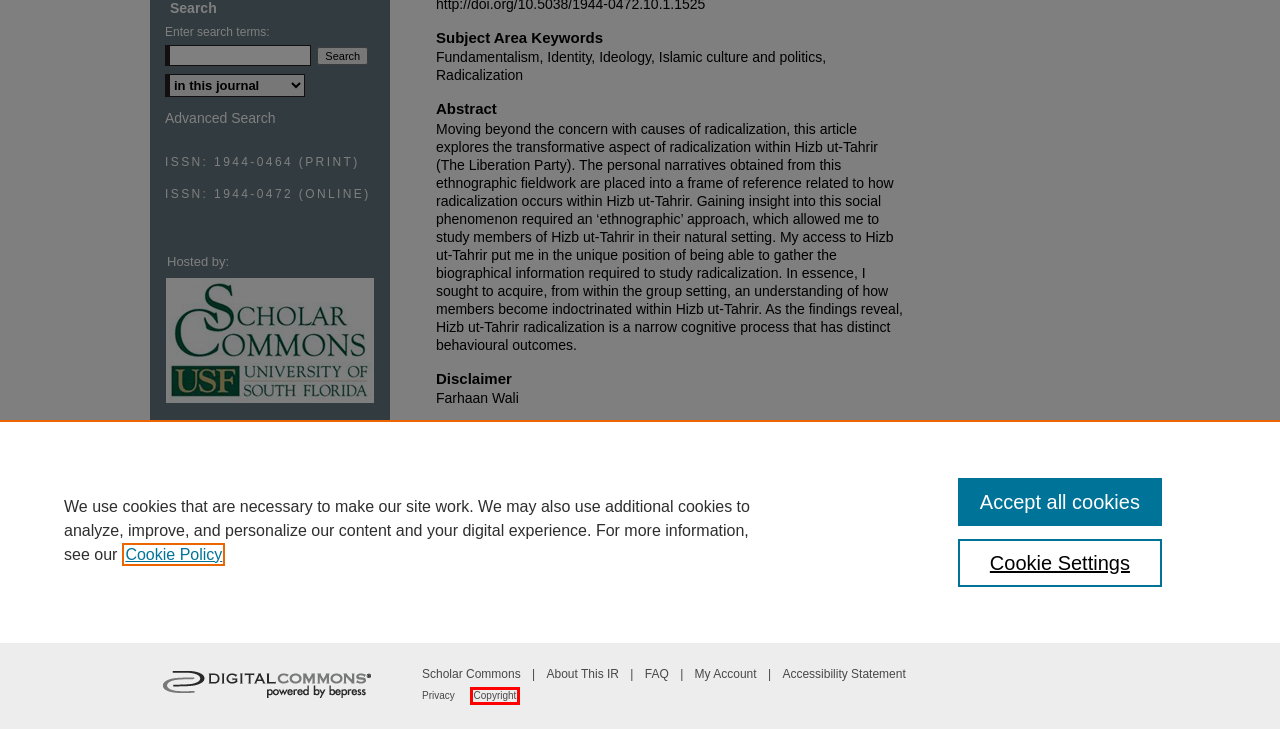Look at the given screenshot of a webpage with a red rectangle bounding box around a UI element. Pick the description that best matches the new webpage after clicking the element highlighted. The descriptions are:
A. Journal of Strategic Security: Custom Email Notifications and RSS
B. Digital Commons @ University of South Florida: Accessibility Statement
C. Editorial Board | Journal of Strategic Security | Open Access Journals | University of South Florida
D. IR Curb Appeal: Three Easy Ways to Improve User Experience - bepress
E. Copyright - bepress
F. Cookie Notice | Elsevier Legal
G. Search
H. AddToAny - Share

E